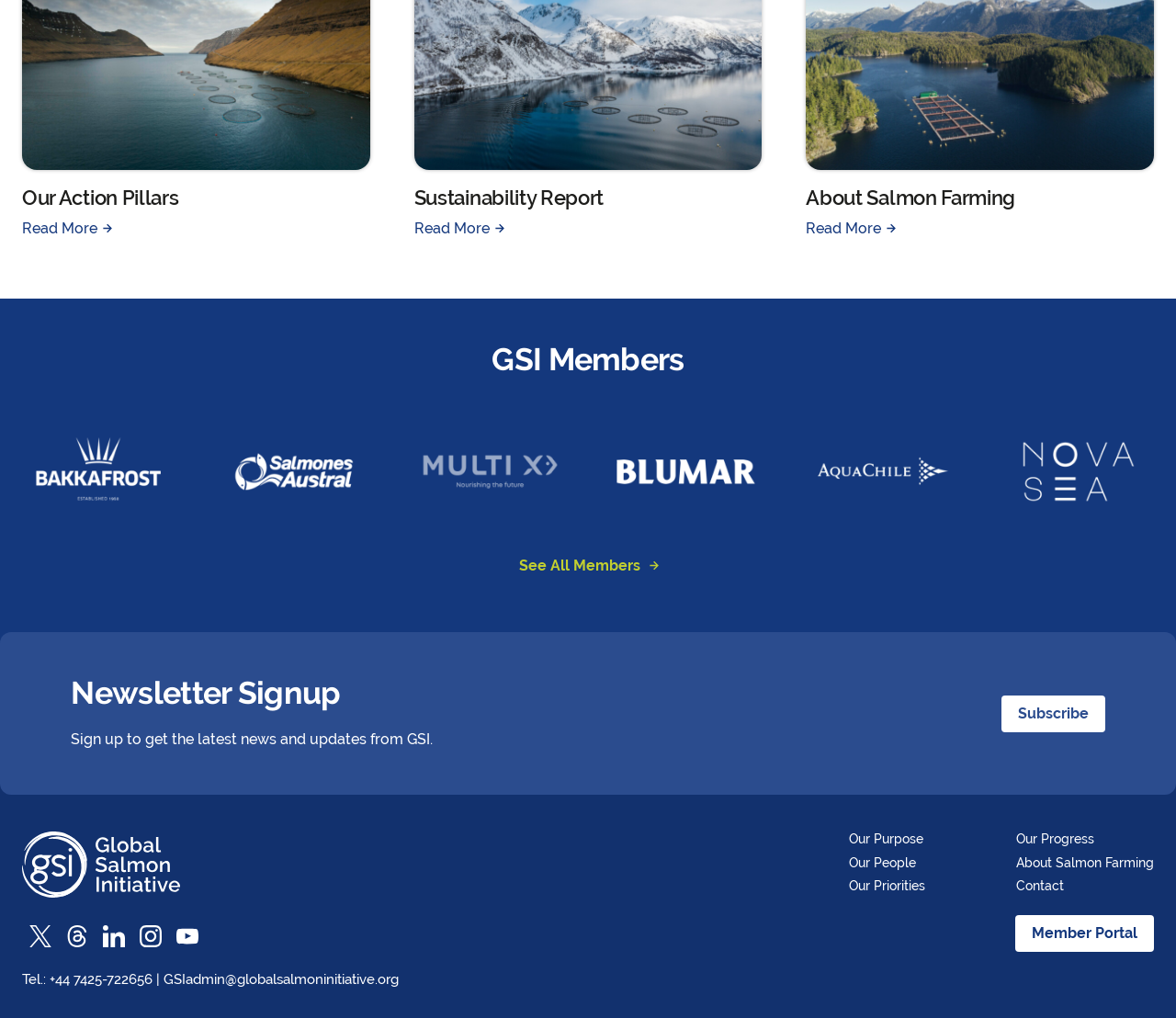What social media platforms are linked?
Based on the image, please offer an in-depth response to the question.

I found four links at the bottom of the page, which are 'Threads', 'LinkedIn', 'Instagram', and 'YouTube'. These links are likely to be the social media platforms linked to the organization's profiles.